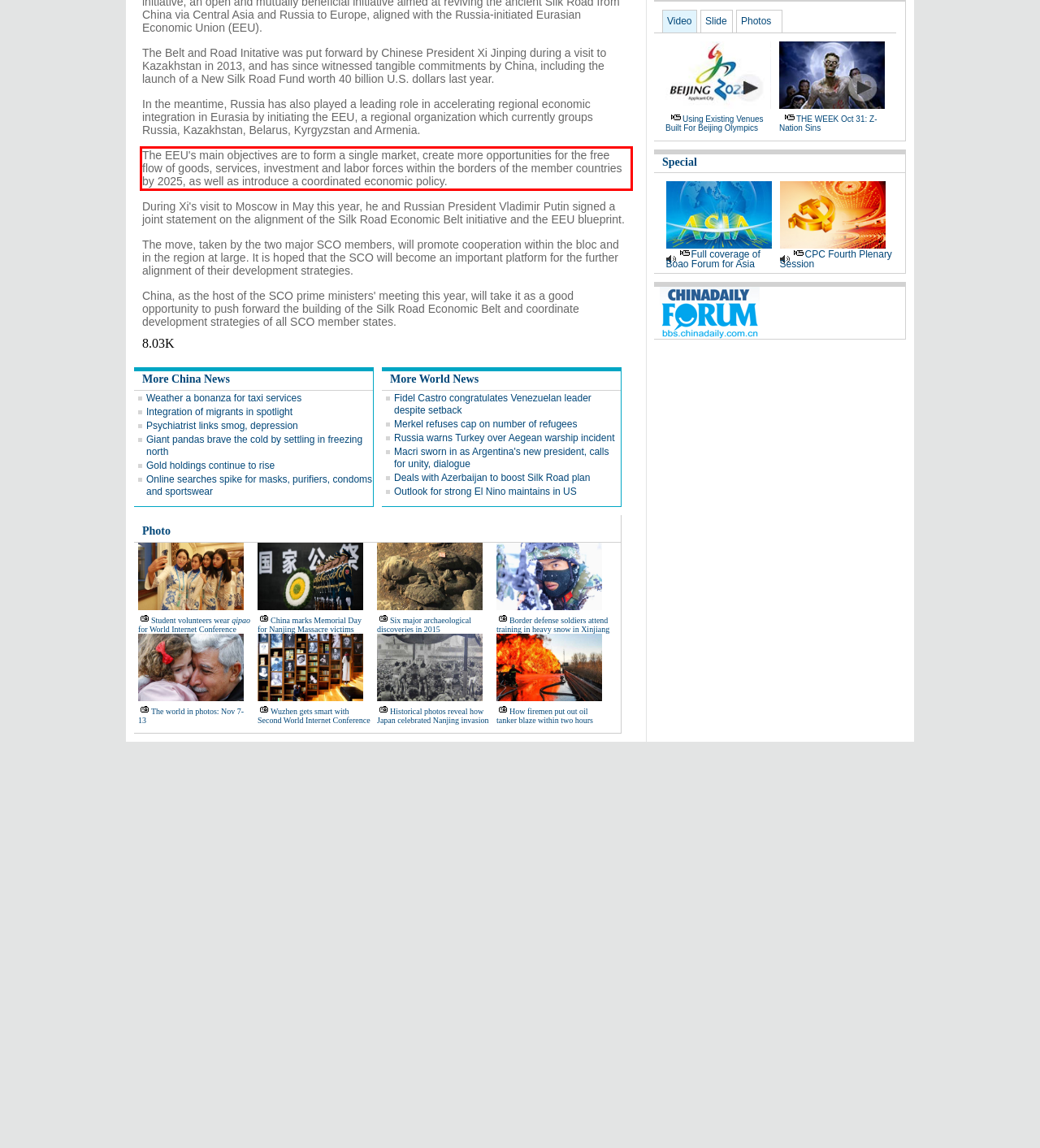Please extract the text content from the UI element enclosed by the red rectangle in the screenshot.

The EEU's main objectives are to form a single market, create more opportunities for the free flow of goods, services, investment and labor forces within the borders of the member countries by 2025, as well as introduce a coordinated economic policy.